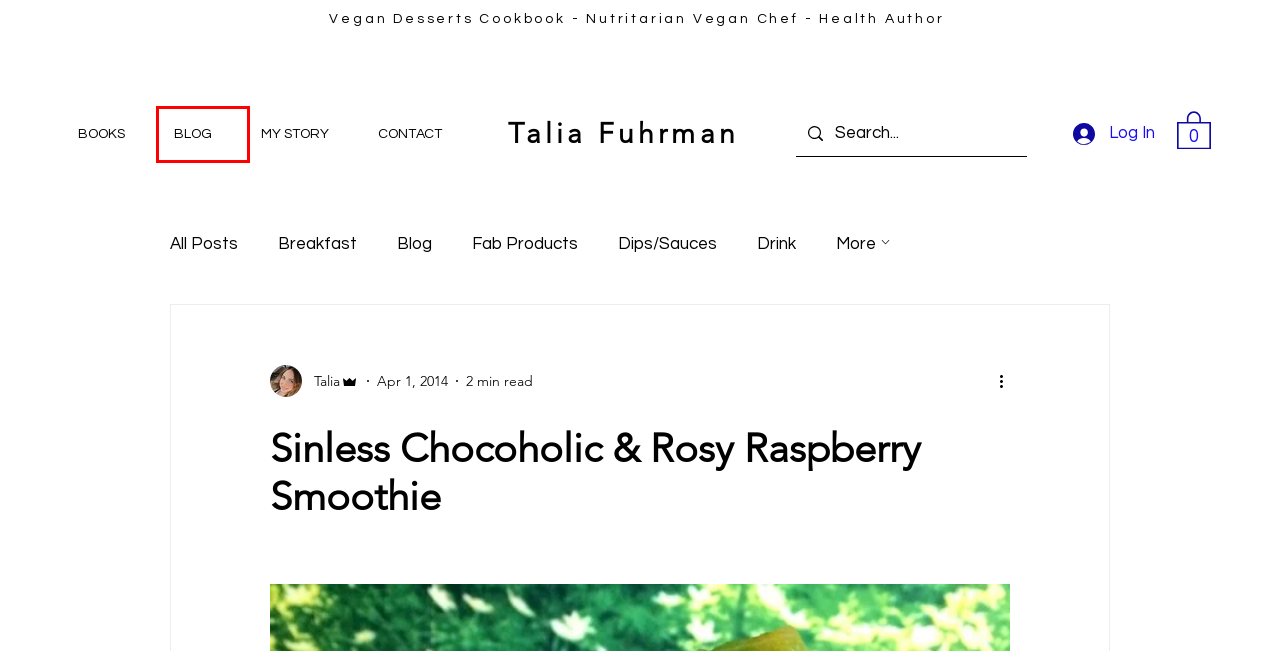You have been given a screenshot of a webpage with a red bounding box around a UI element. Select the most appropriate webpage description for the new webpage that appears after clicking the element within the red bounding box. The choices are:
A. Dips/Sauces
B. Breakfast
C. Blog
D. Drink
E. Fab Products
F. Vegan Desserts | Talia Fuhrman
G. BLOG | Talia Fuhrman
H. MY STORY | Talia Fuhrman

G